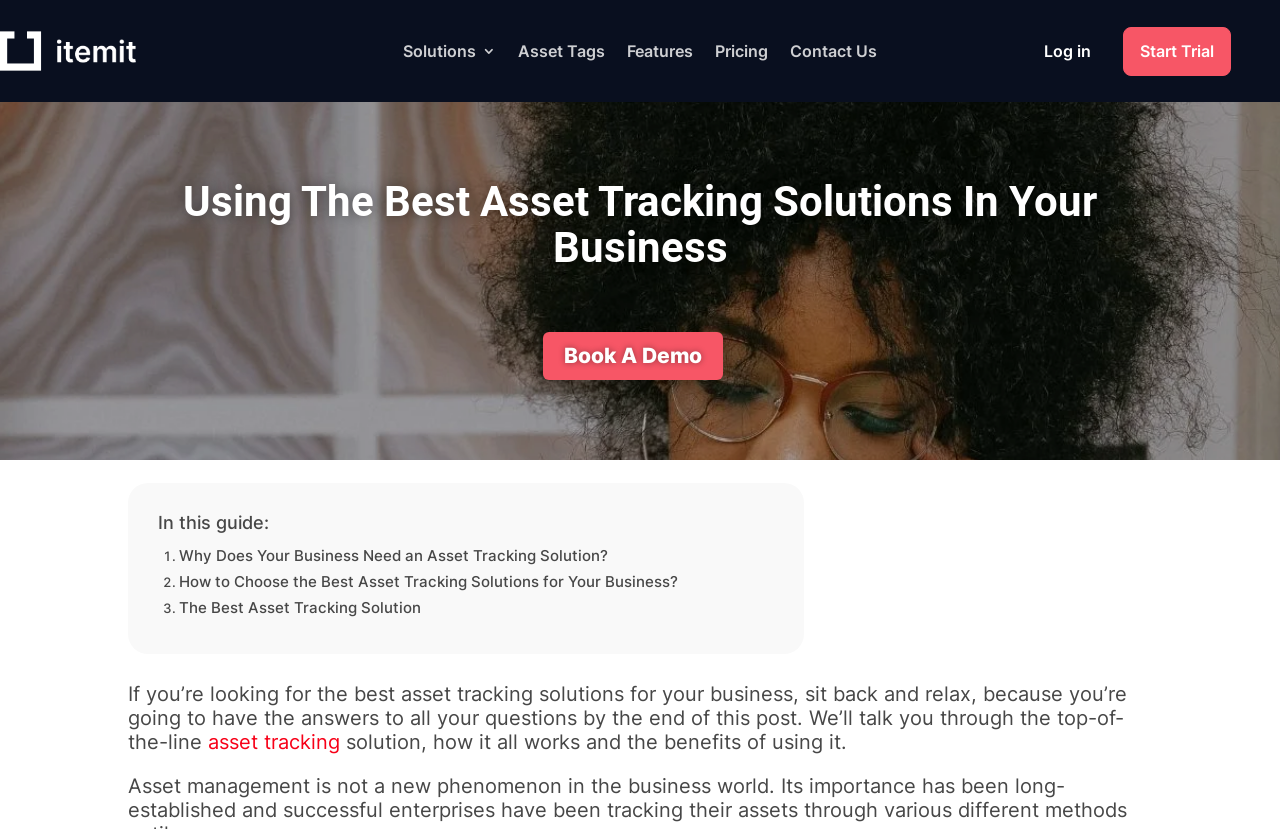What is the call-to-action button on the top right corner?
Using the image as a reference, give a one-word or short phrase answer.

Start Trial